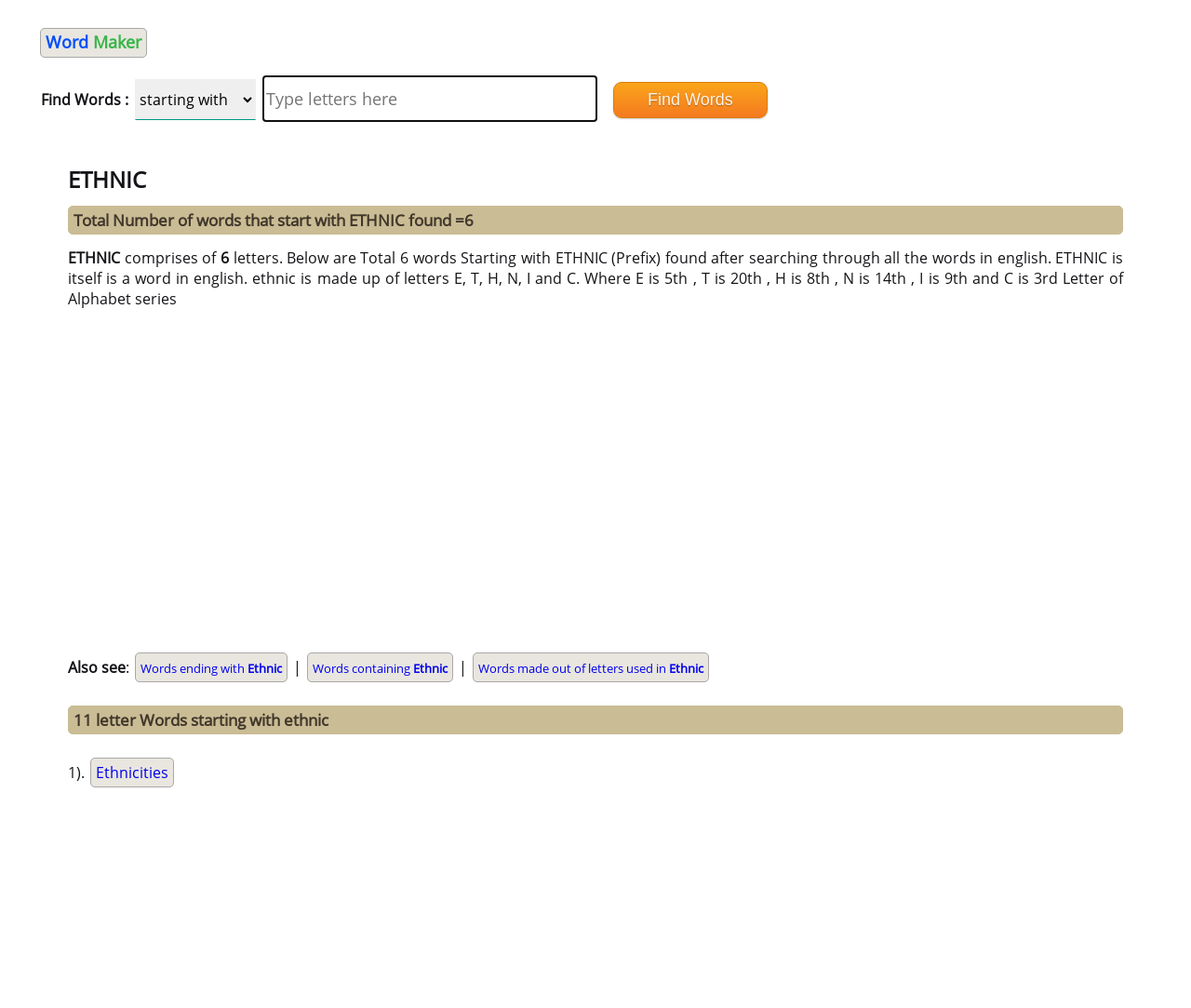Write an exhaustive caption that covers the webpage's main aspects.

This webpage is about words starting with "ethnic". At the top, there is a link to "Word Maker" on the left side. Below it, there is a table with a row containing a combobox, a textbox to type letters, a static text, and a "Find Words" button. The textbox is focused, indicating that it is ready for user input.

On the right side of the page, there are two headings: "ETHNIC" and "Total Number of words that start with ETHNIC found = 6". Below these headings, there is a paragraph of text explaining that the word "ethnic" is composed of 6 letters: E, T, H, N, I, and C, and their corresponding positions in the alphabet series.

Further down, there are three links: "Words ending with Ethnic", "Words containing Ethnic", and "Words made out of letters used in Ethnic". These links are separated by vertical lines.

The page also lists 11-letter words starting with "ethnic", with the first one being "Ethnicities". The list is numbered, with each item on a new line.